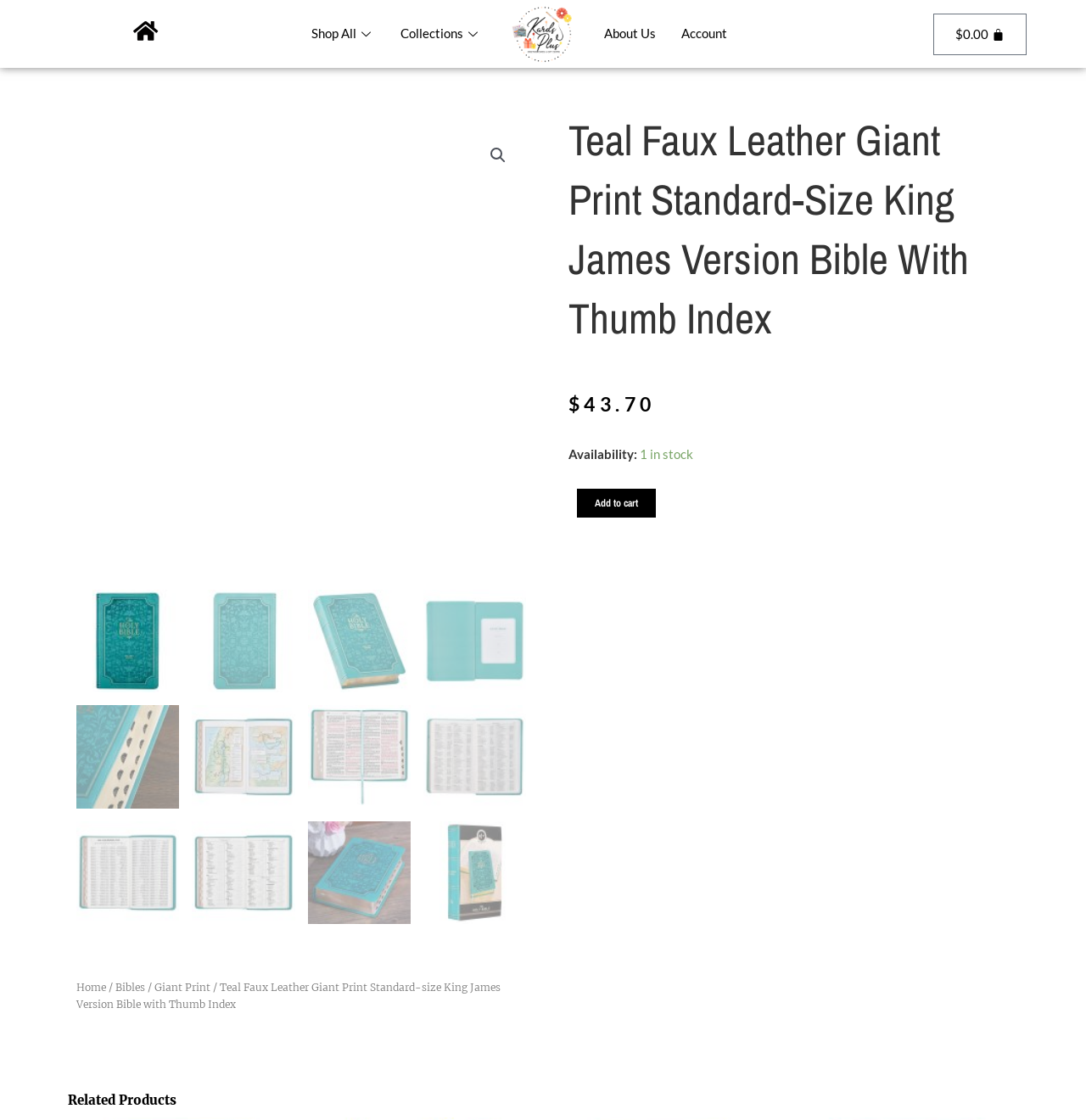What is the section below the product description?
Based on the image content, provide your answer in one word or a short phrase.

Related Products